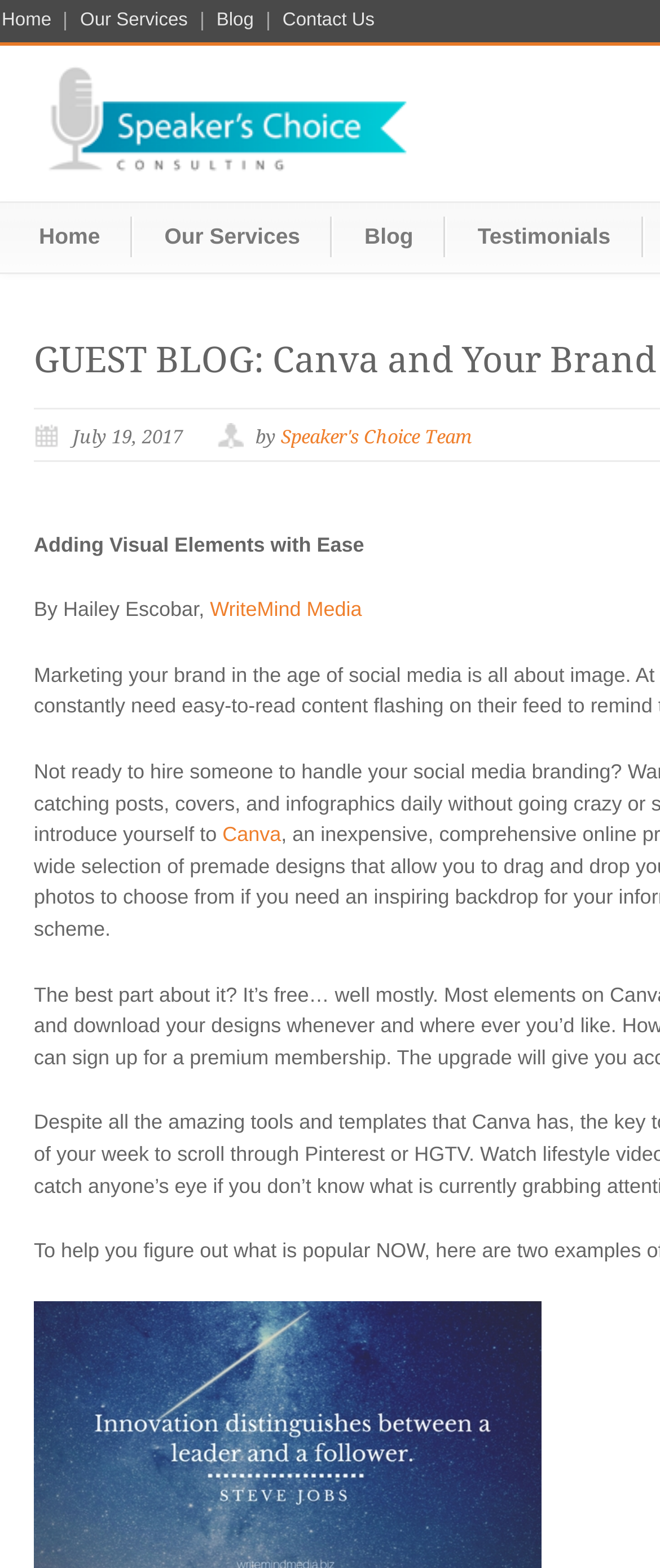Please pinpoint the bounding box coordinates for the region I should click to adhere to this instruction: "learn about our services".

[0.101, 0.008, 0.307, 0.019]